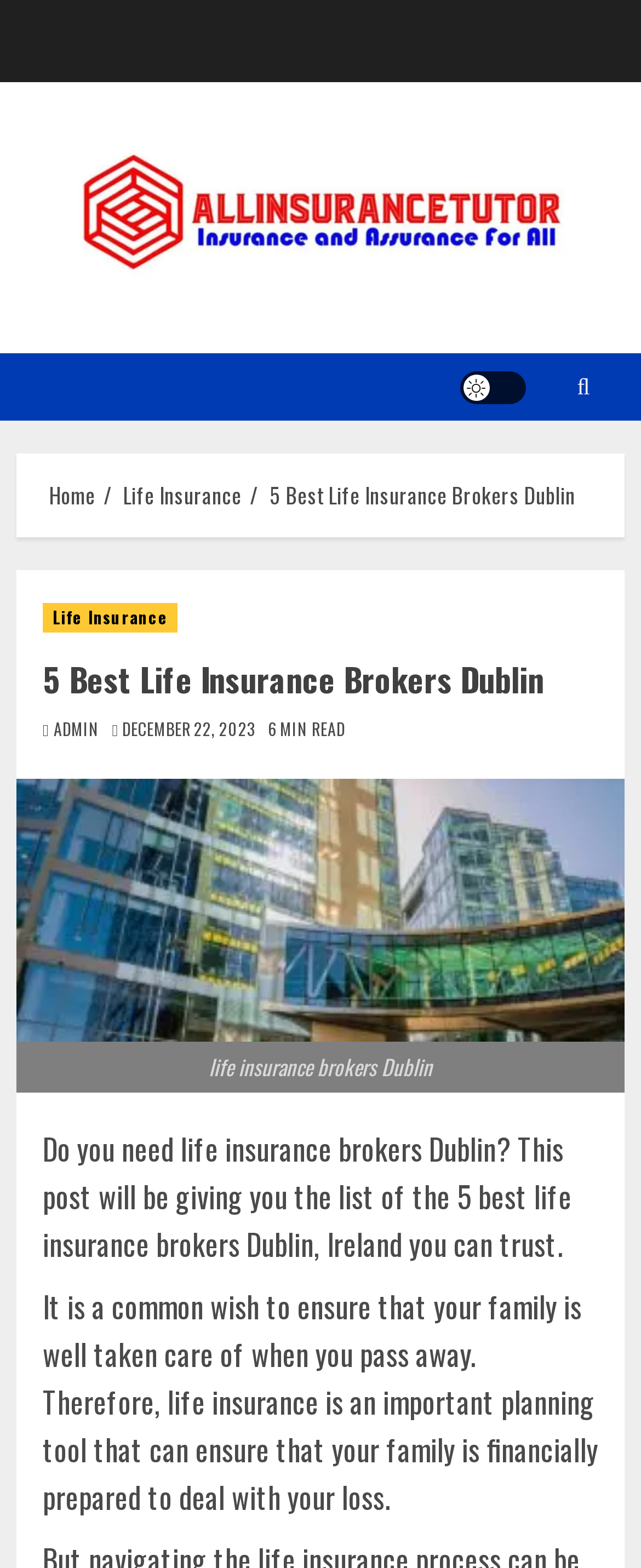Locate the bounding box of the UI element described by: "December 22, 2023" in the given webpage screenshot.

[0.191, 0.458, 0.399, 0.472]